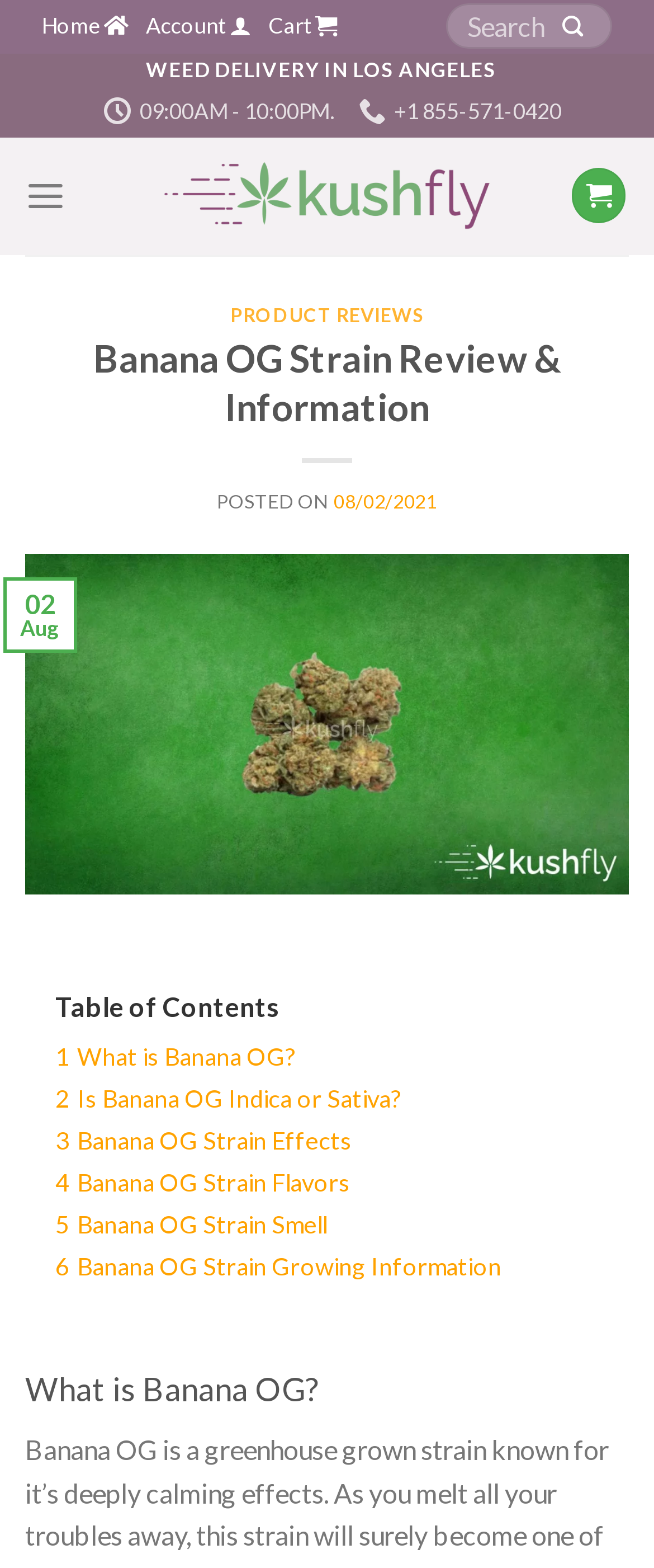Provide an in-depth caption for the webpage.

The webpage is a review and information page for the Banana OG Strain, a cannabis product. At the top, there are four links: "Home", "Account", "Cart", and a search bar with a "Search" button. Below these links, there is a prominent heading "WEED DELIVERY IN LOS ANGELES" and a smaller text "09:00AM - 10:00PM" with a phone number "+1 855-571-0420" next to it.

To the right of the phone number, there is a link "Kushfly" with an associated image. Below this, there is a link "Menu" that expands to a dropdown menu. On the right side of the page, there is a cart icon with a link.

The main content of the page is divided into sections. The first section has a heading "PRODUCT REVIEWS" with a link to the same title. Below this, there is a heading "Banana OG Strain Review & Information" with a posted date "08/02/2021" and a time indicator. There are also links to other sections of the review, including a table of contents.

The table of contents lists six sections: "What is Banana OG?", "Is Banana OG Indica or Sativa?", "Banana OG Strain Effects", "Banana OG Strain Flavors", "Banana OG Strain Smell", and "Banana OG Strain Growing Information". Each section has a link to jump to that part of the review.

The first section, "What is Banana OG?", has a heading and a paragraph of text that describes the strain as a greenhouse-grown product known for its calming effects.